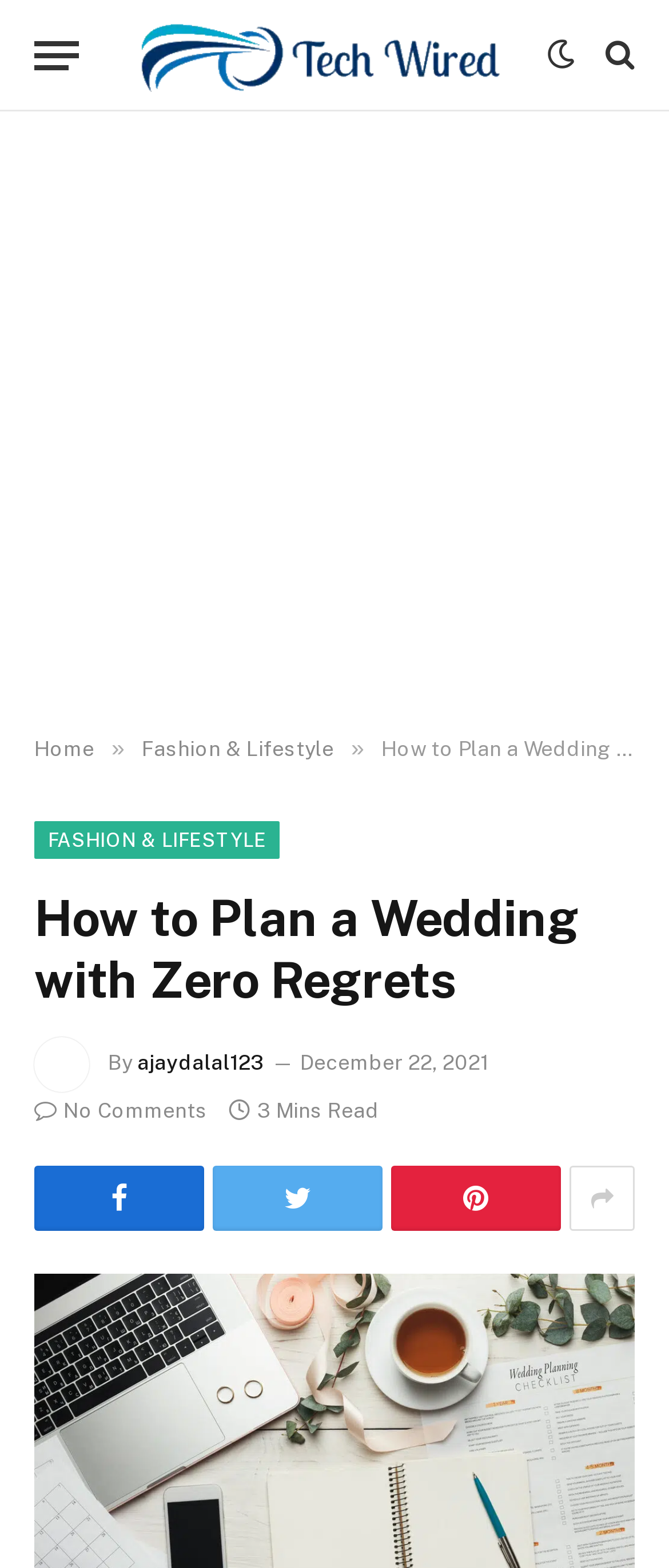How many comments does this article have?
Look at the screenshot and give a one-word or phrase answer.

No Comments